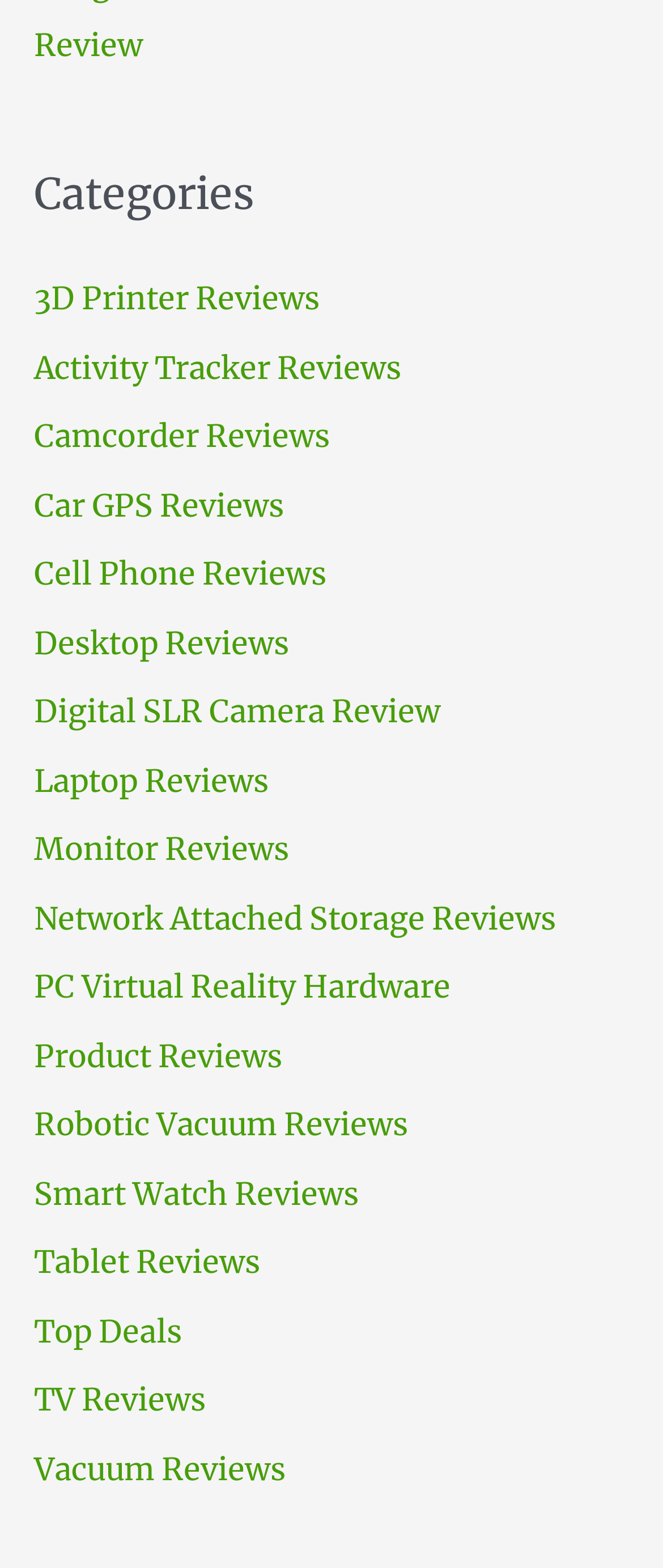Predict the bounding box coordinates of the UI element that matches this description: "Digital SLR Camera Review". The coordinates should be in the format [left, top, right, bottom] with each value between 0 and 1.

[0.051, 0.442, 0.664, 0.466]